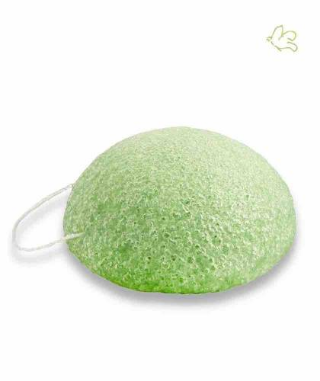Based on what you see in the screenshot, provide a thorough answer to this question: What is the purpose of the konjac sponge?

According to the caption, the konjac sponge is ideal for gentle cleansing, which implies that its primary purpose is to clean the skin without causing irritation.